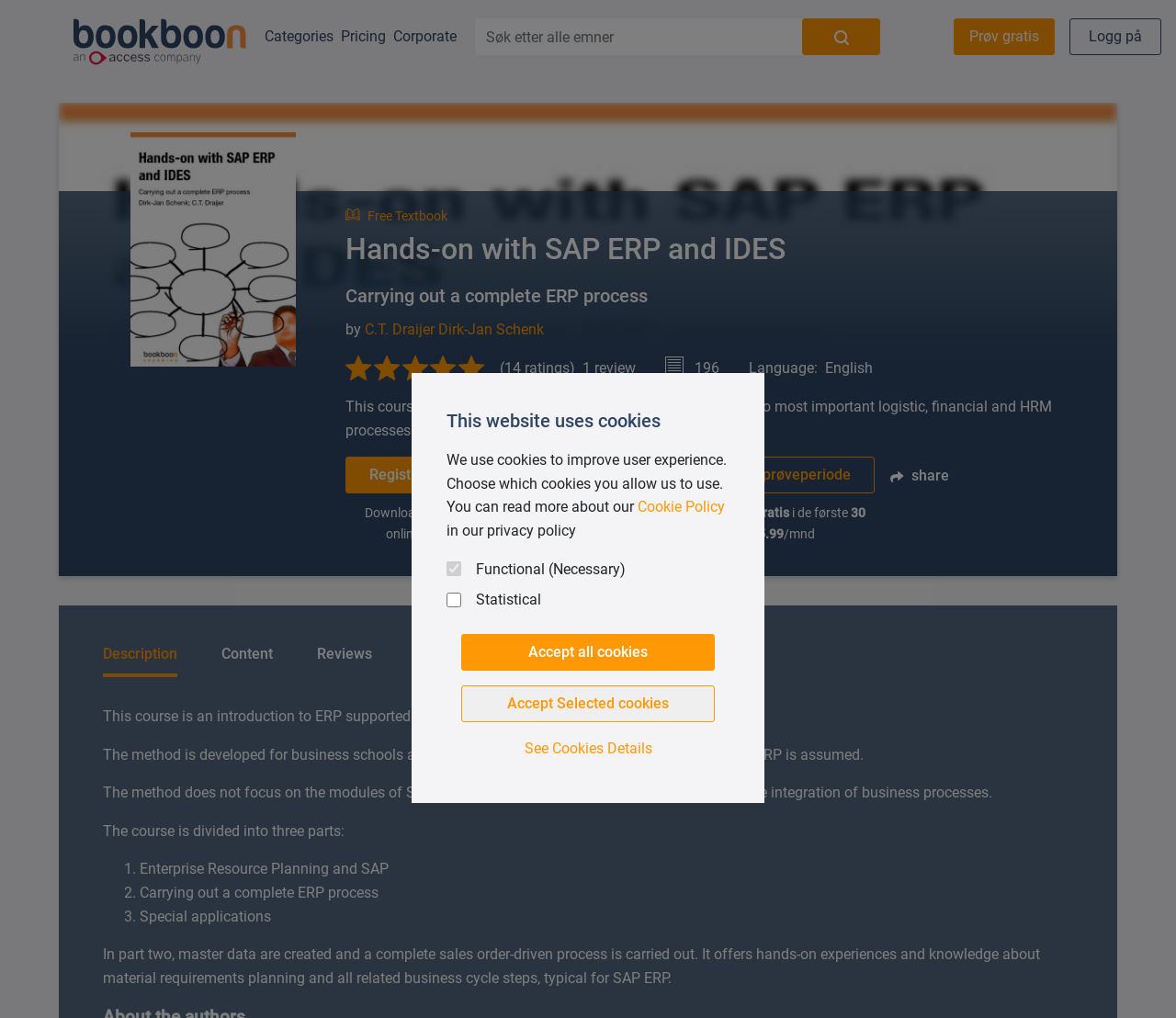Offer a detailed account of what is visible on the webpage.

This webpage is about a course titled "Hands-on with SAP ERP and IDES". At the top, there is a notification about cookies, with options to accept all cookies, accept selected cookies, or see cookie details. Below this, there is a navigation menu with links to categories, pricing, corporate, and a search bar.

On the left side, there is a large image that spans almost the entire height of the page. Above this image, there are links to "Prøv gratis" (try for free) and "Logg på" (log in).

The main content of the page is divided into sections. The first section has a heading "Hands-on with SAP ERP and IDES" and a subheading "Carrying out a complete ERP process". Below this, there is information about the course, including the authors and a rating system with 14 ratings and 1 review.

The next section describes the course, stating that it offers hands-on knowledge and insight into logistic, financial, and HRM processes and the integration of business processes. There are also links to register for free access and to download free PDF textbooks or read online.

Further down, there is a section with information about the course content, including a description, content, and reviews. The description section has a detailed text about the course, including its methodology and what it covers.

The page also has several images, including a series of five small images near the top, and a few larger images scattered throughout the page. There is also a link to share the page and a button with a dollar sign and the text "/mnd" (per month).